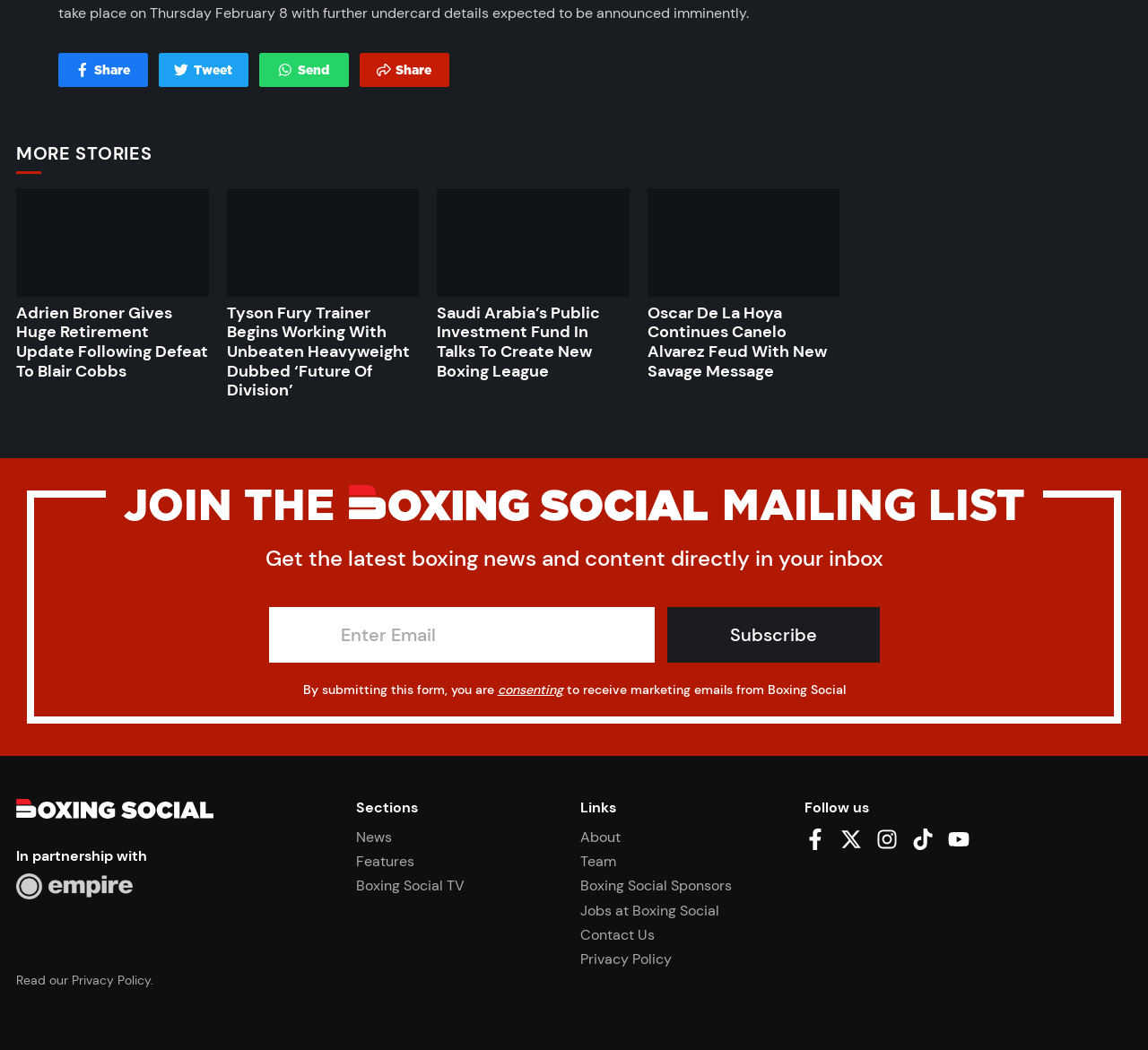Respond to the question below with a single word or phrase:
What can be done on the 'Boxing Social TV' section?

Watch videos